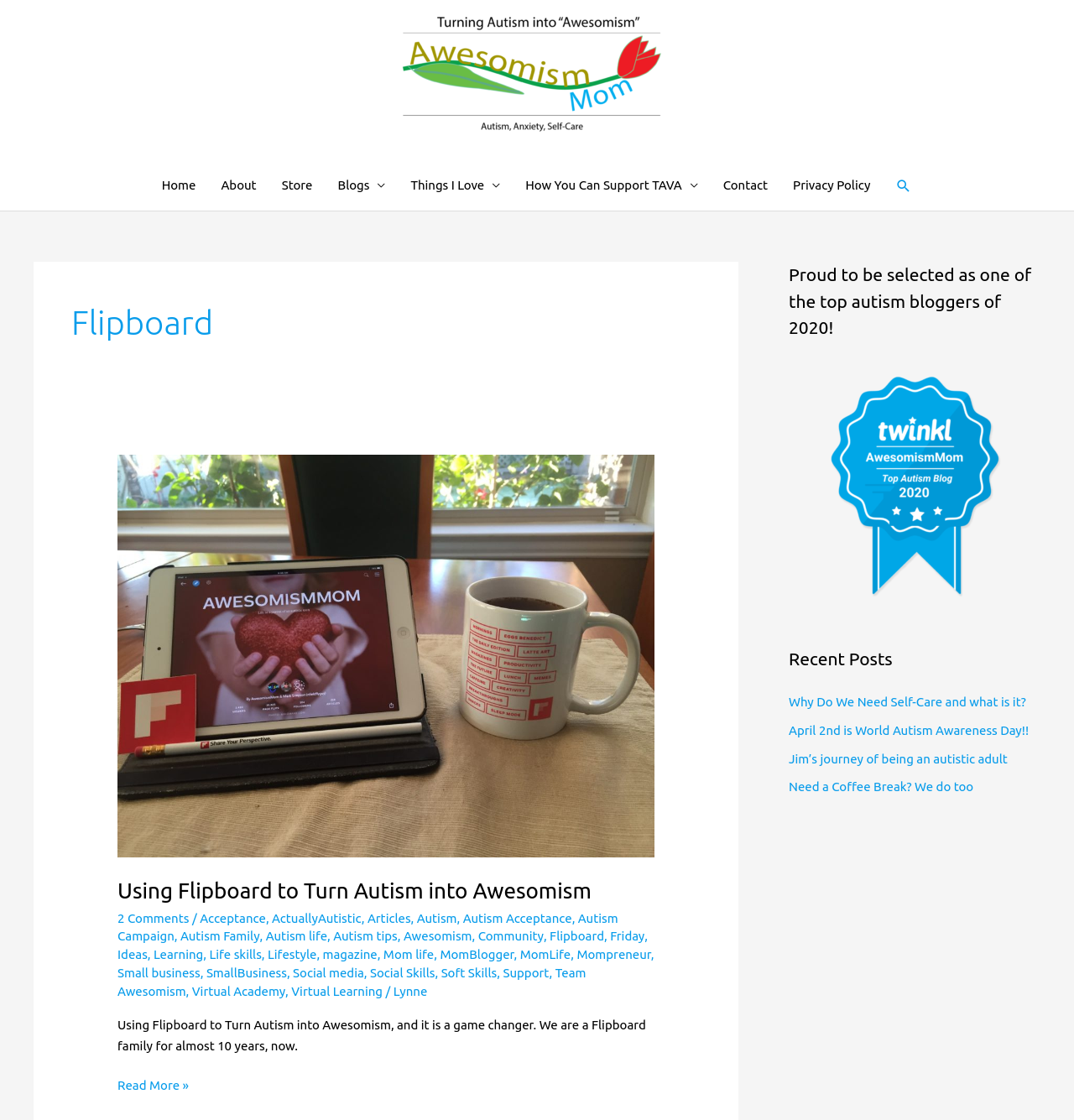What is the theme of the blog?
Refer to the image and provide a concise answer in one word or phrase.

Autism and Awesomism